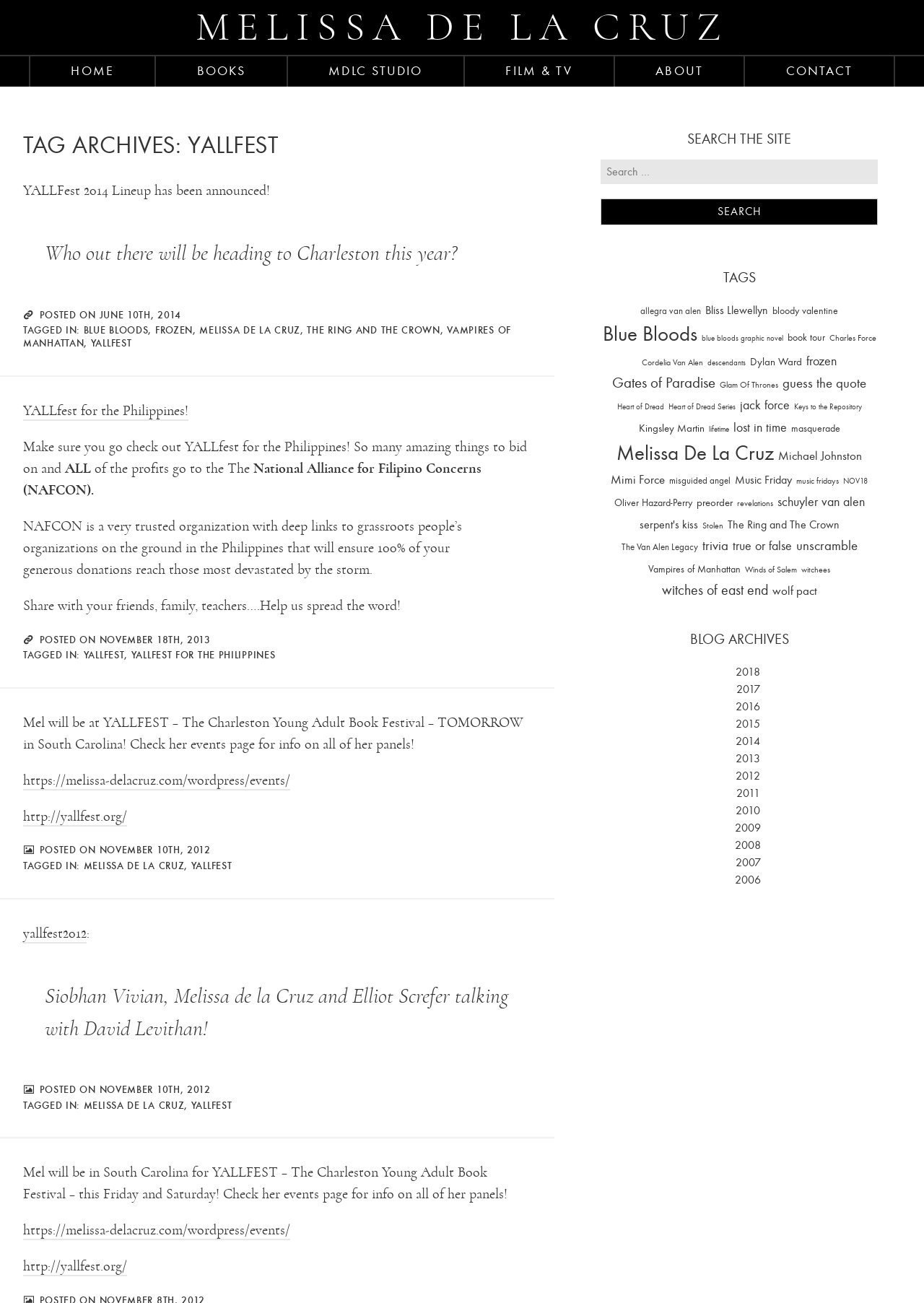What is the name of the author?
Based on the image, please offer an in-depth response to the question.

The name of the author can be inferred from the top navigation menu, where 'MELISSA DE LA CRUZ' is listed as a link, and also from the various articles on the page that mention her name.